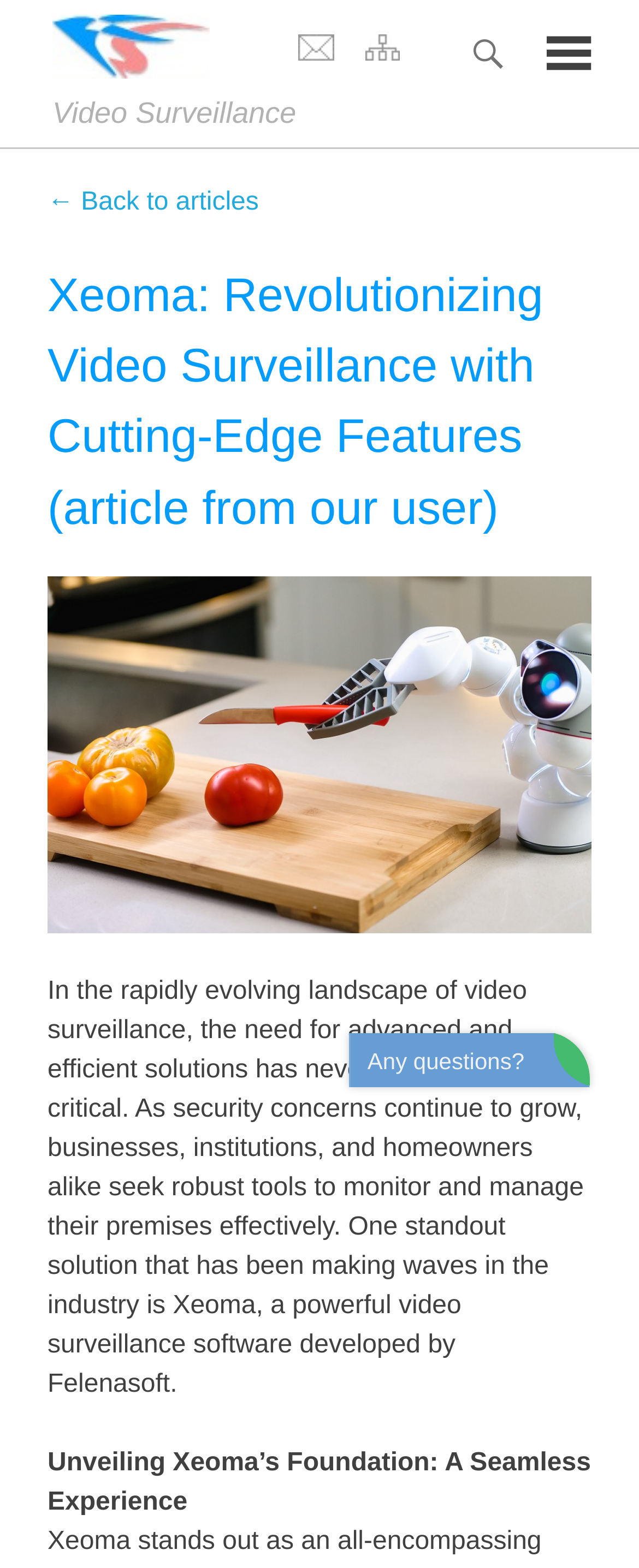Detail the webpage's structure and highlights in your description.

The webpage is about Xeoma, a video surveillance software developed by Felenasoft. At the top left, there is a link to skip to the content. On the top right, there is a button with an icon. Below the button, there is a link to Felenasoft's home page, accompanied by a small image. Next to the link, there is a static text "Video Surveillance".

In the middle of the page, there is a layout table with several elements. On the left, there is a link to the company's contacts, including phone number, work hours, and various communication channels, accompanied by a small image. To the right of the contacts link, there is a static text with a non-breaking space character. Next to it, there is a link to the site map and support, accompanied by a small image.

Below the layout table, there is a heading with the title of the article "Xeoma: Revolutionizing Video Surveillance with Cutting-Edge Features". To the right of the heading, there is a link to go back to the articles list. Below the heading, there is a large image with a caption "Xeoma is a game changer in video surveillance". 

The main content of the article starts below the image, with a static text describing the need for advanced video surveillance solutions and introducing Xeoma as a powerful software developed by Felenasoft. The text continues to describe the features and benefits of Xeoma. 

At the bottom of the page, there is a static text "Any questions?"